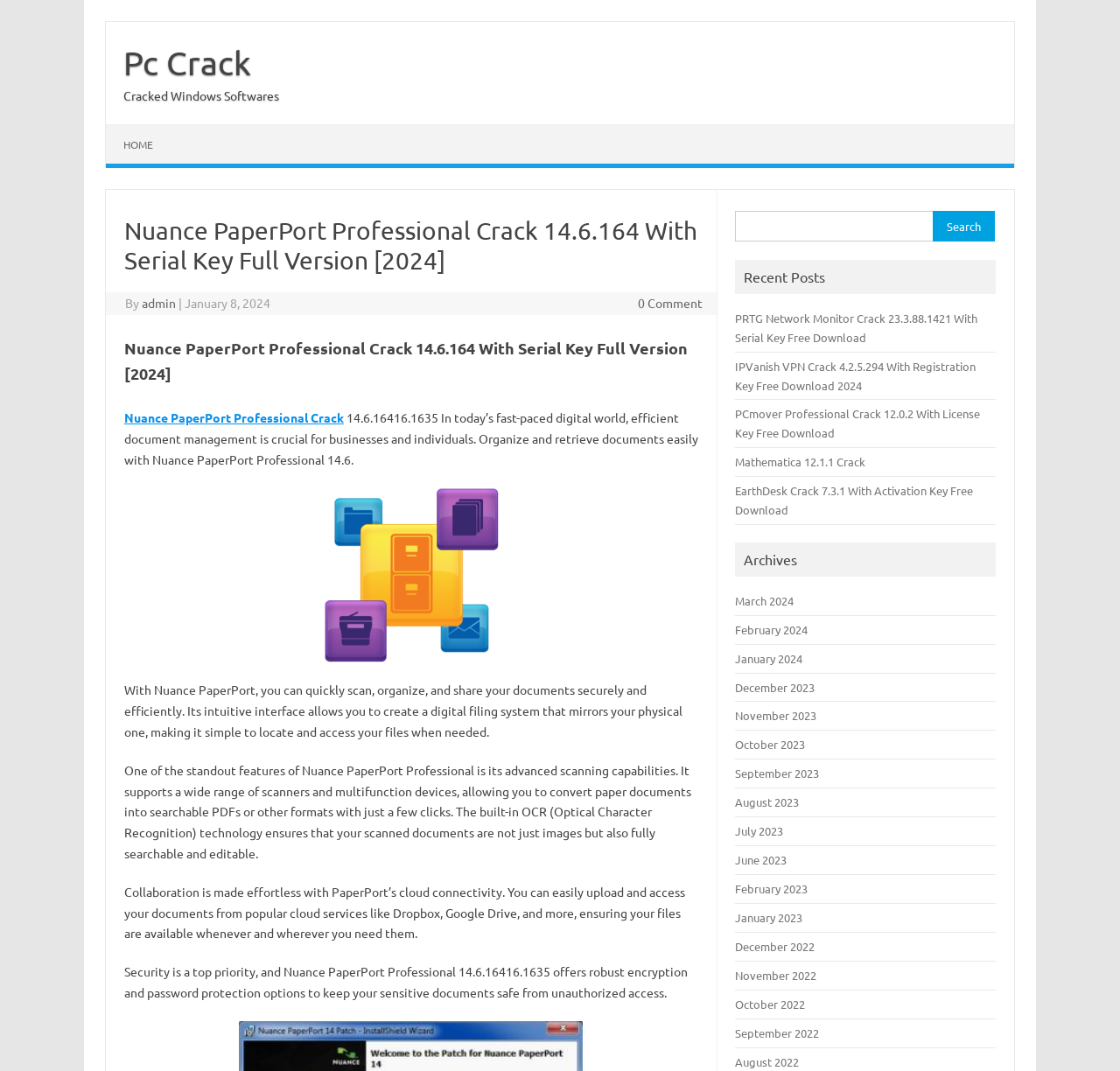What is the name of the software being described?
Please use the image to deliver a detailed and complete answer.

I inferred this answer by reading the heading 'Nuance PaperPort Professional Crack 14.6.164 With Serial Key Full Version [2024]' and the surrounding text, which suggests that the webpage is describing a software called Nuance PaperPort Professional.